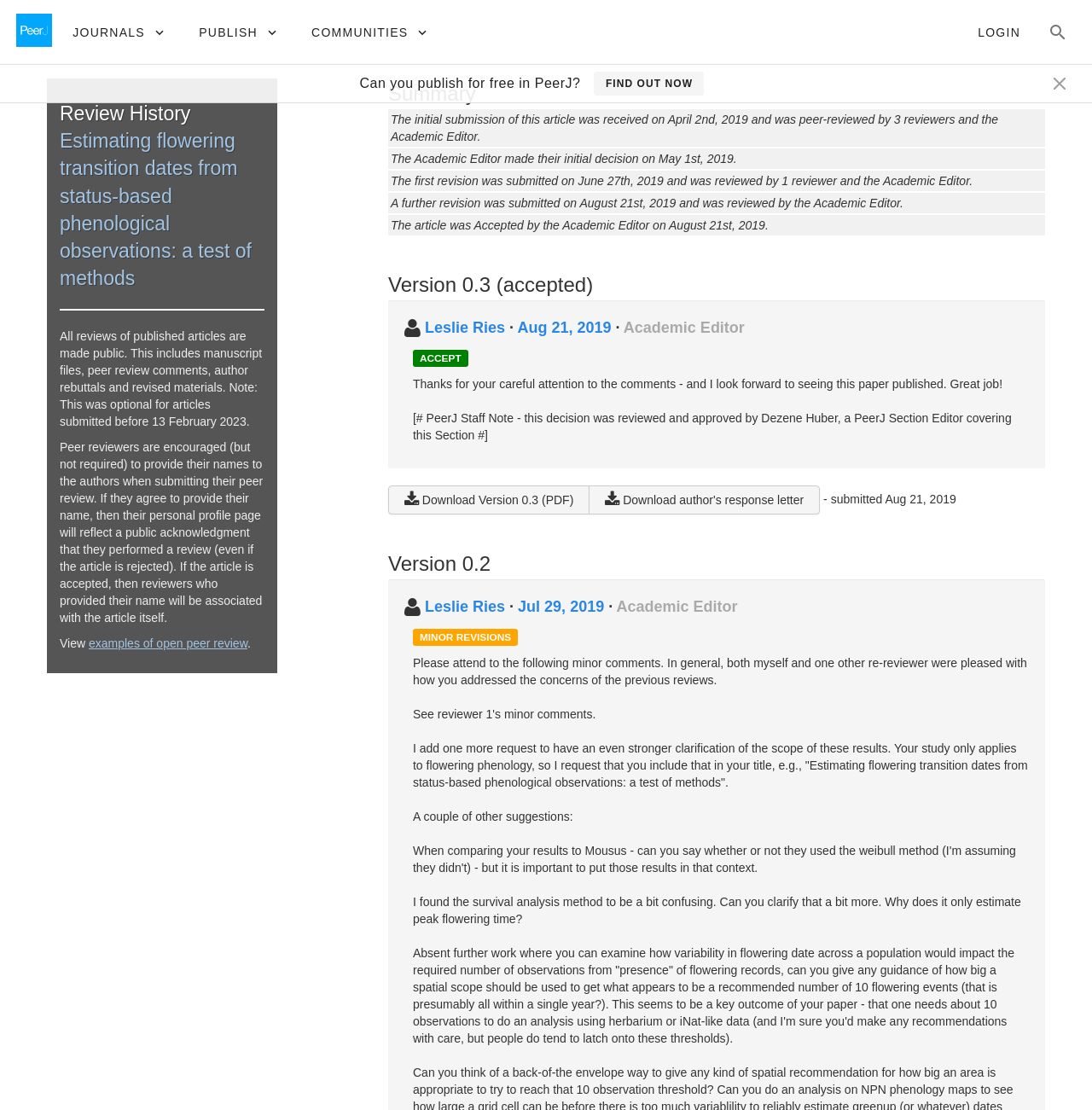Give the bounding box coordinates for the element described as: "Download Version 0.3 (PDF)".

[0.355, 0.437, 0.54, 0.463]